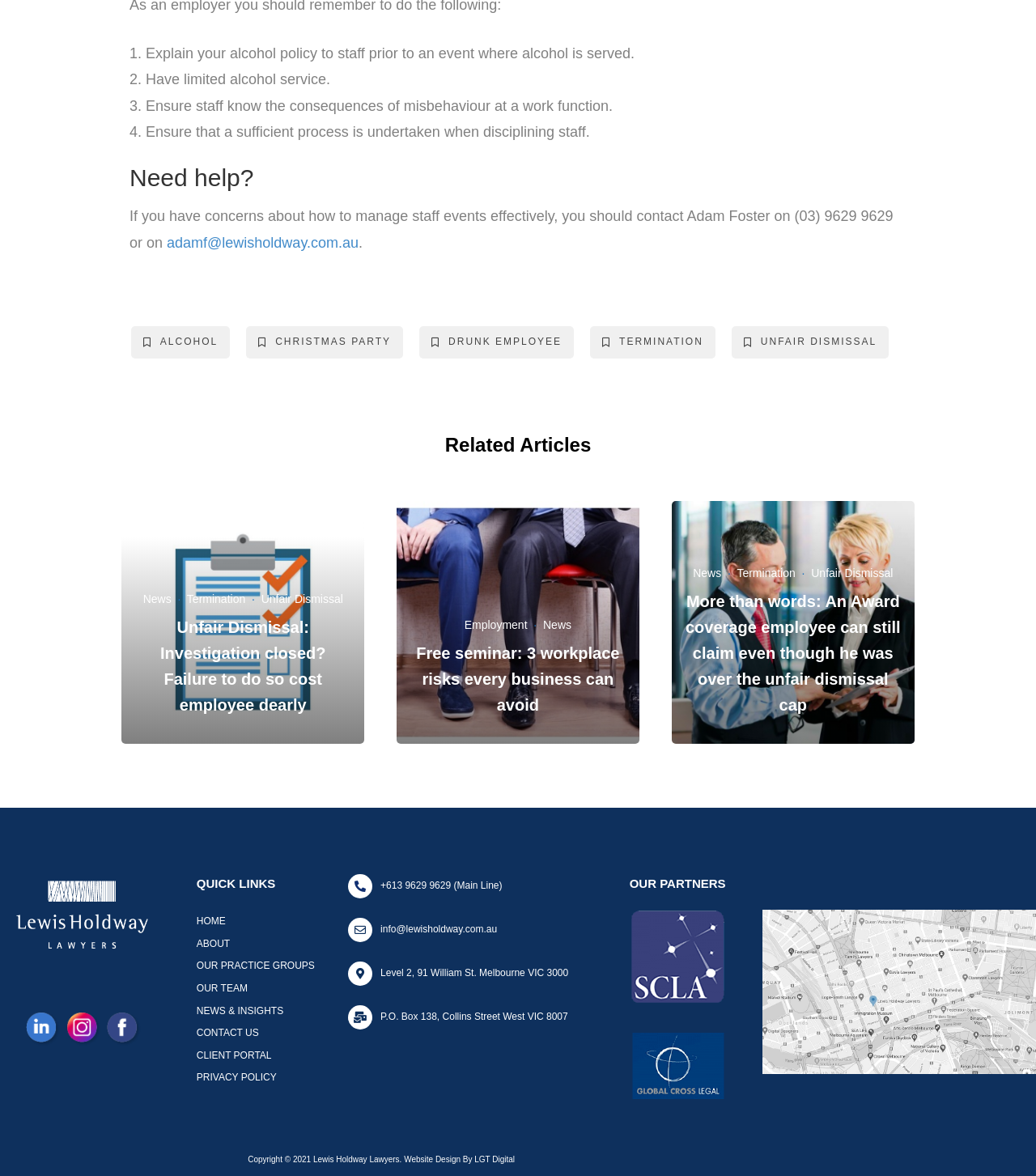Kindly provide the bounding box coordinates of the section you need to click on to fulfill the given instruction: "Read 'Unfair Dismissal: Investigation closed? Failure to do so cost employee dearly'".

[0.129, 0.492, 0.34, 0.605]